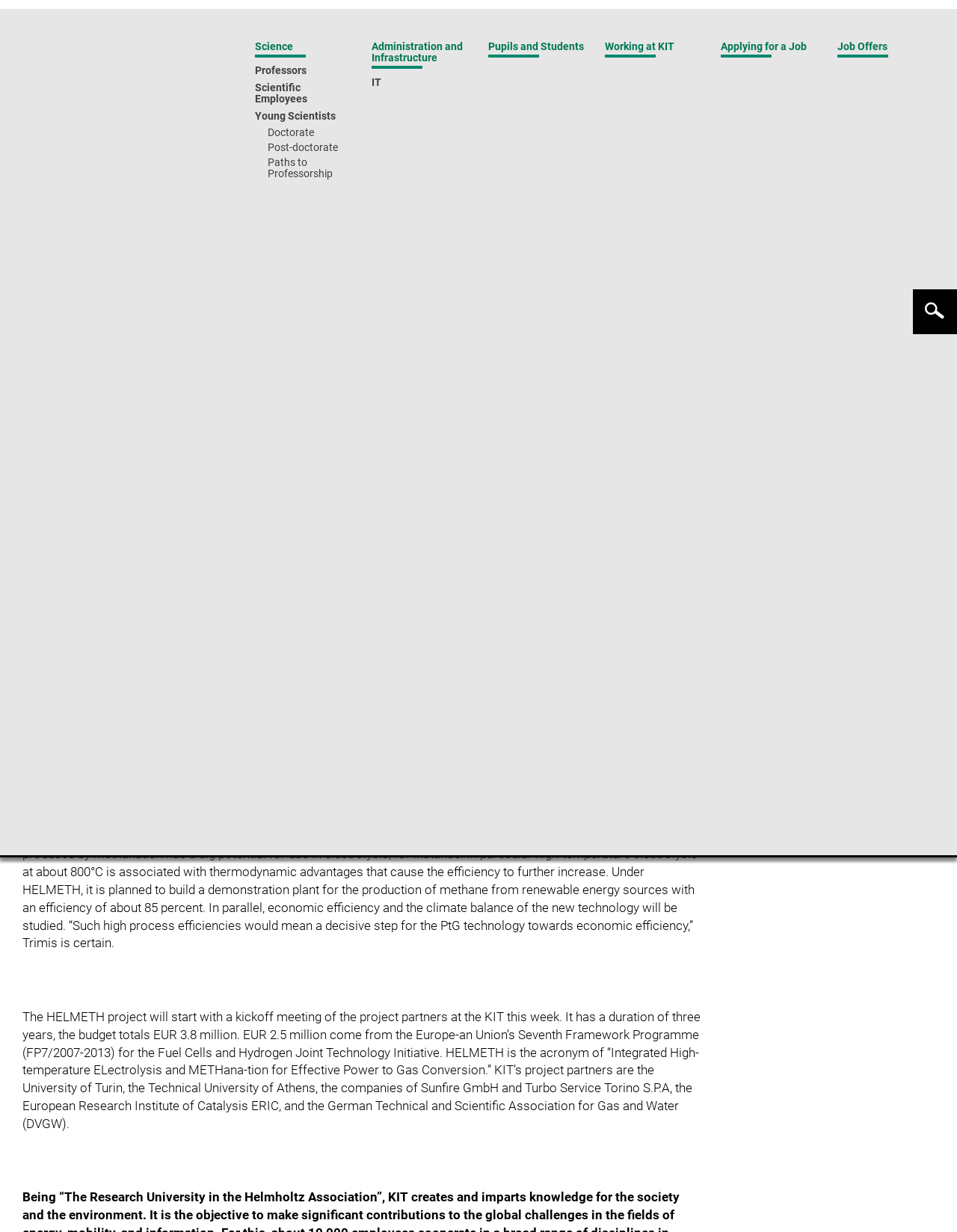What is the language of the webpage?
Please provide a single word or phrase as your answer based on the image.

English